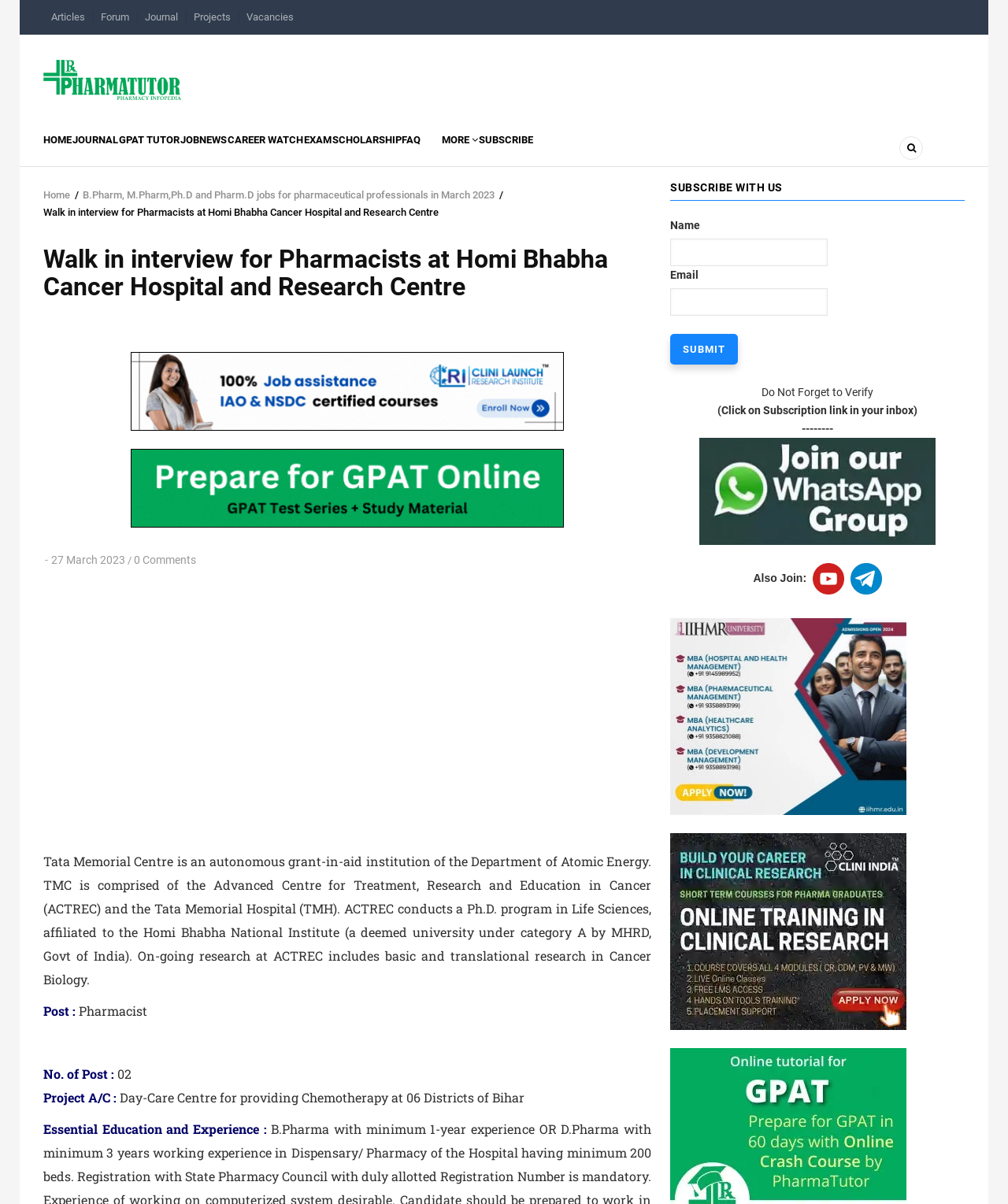Pinpoint the bounding box coordinates of the element that must be clicked to accomplish the following instruction: "Click on the 'SUBMIT' button". The coordinates should be in the format of four float numbers between 0 and 1, i.e., [left, top, right, bottom].

[0.665, 0.277, 0.732, 0.303]